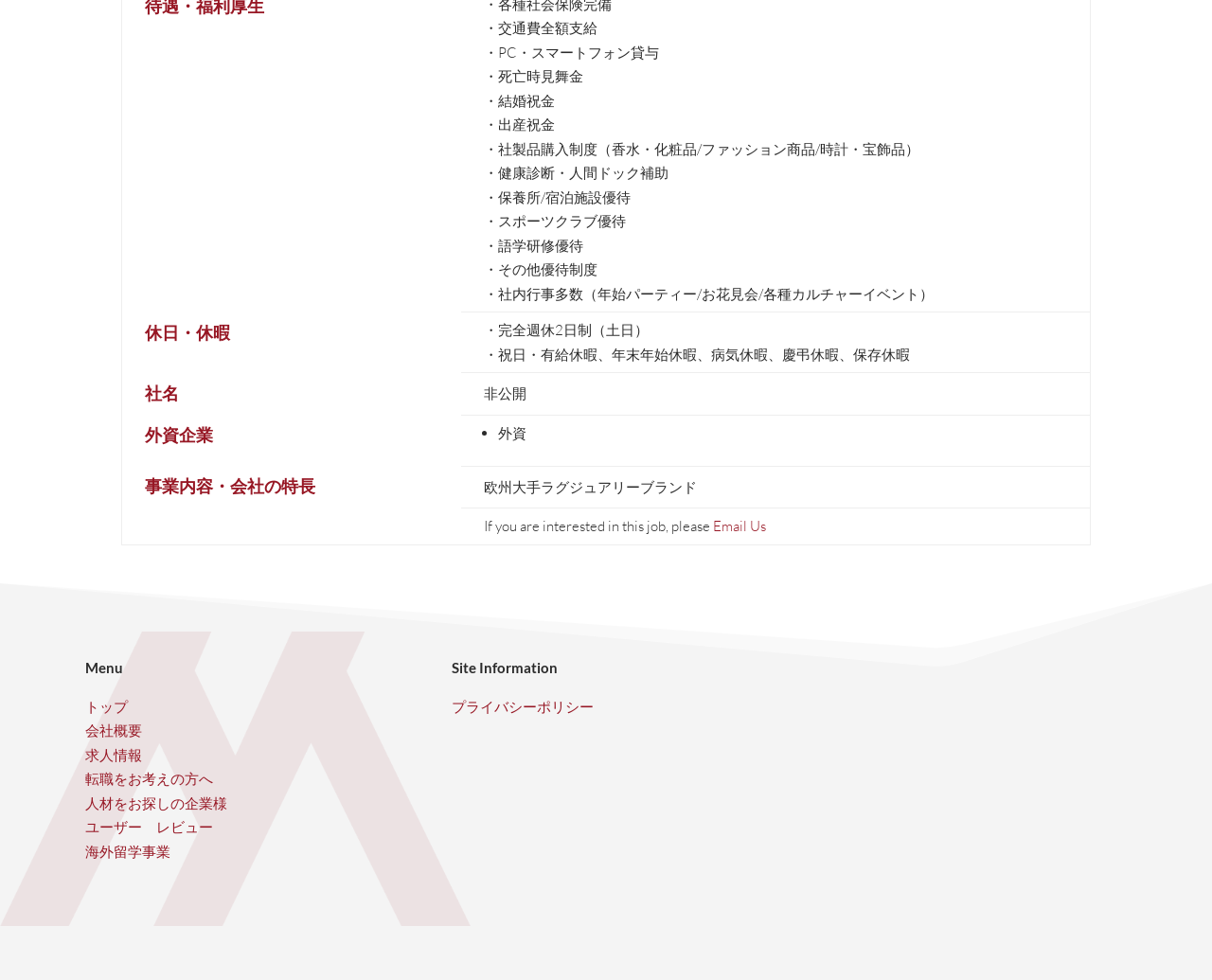What is the contact method for job inquiries?
Answer briefly with a single word or phrase based on the image.

Email